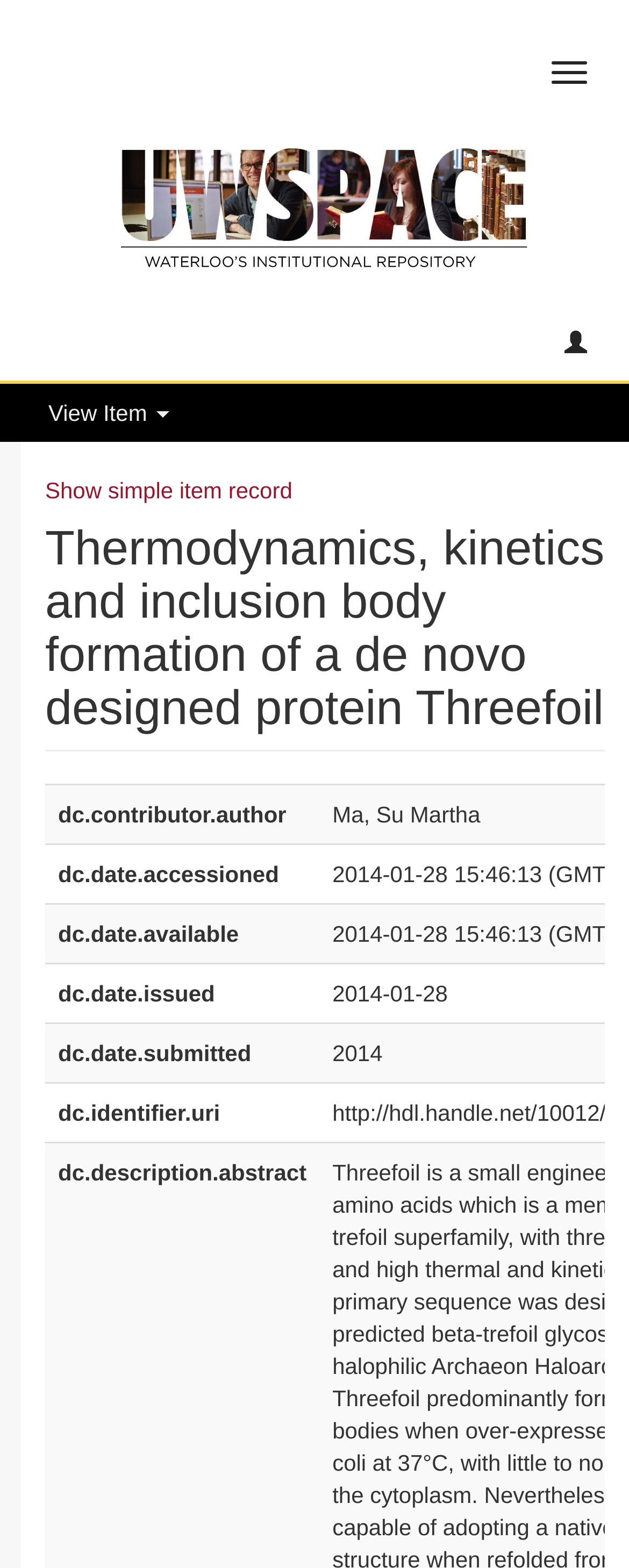What is the purpose of the 'Toggle navigation' button?
Please give a detailed answer to the question using the information shown in the image.

I inferred the purpose of the button by its text content 'Toggle navigation', which suggests that it is used to toggle the navigation menu.